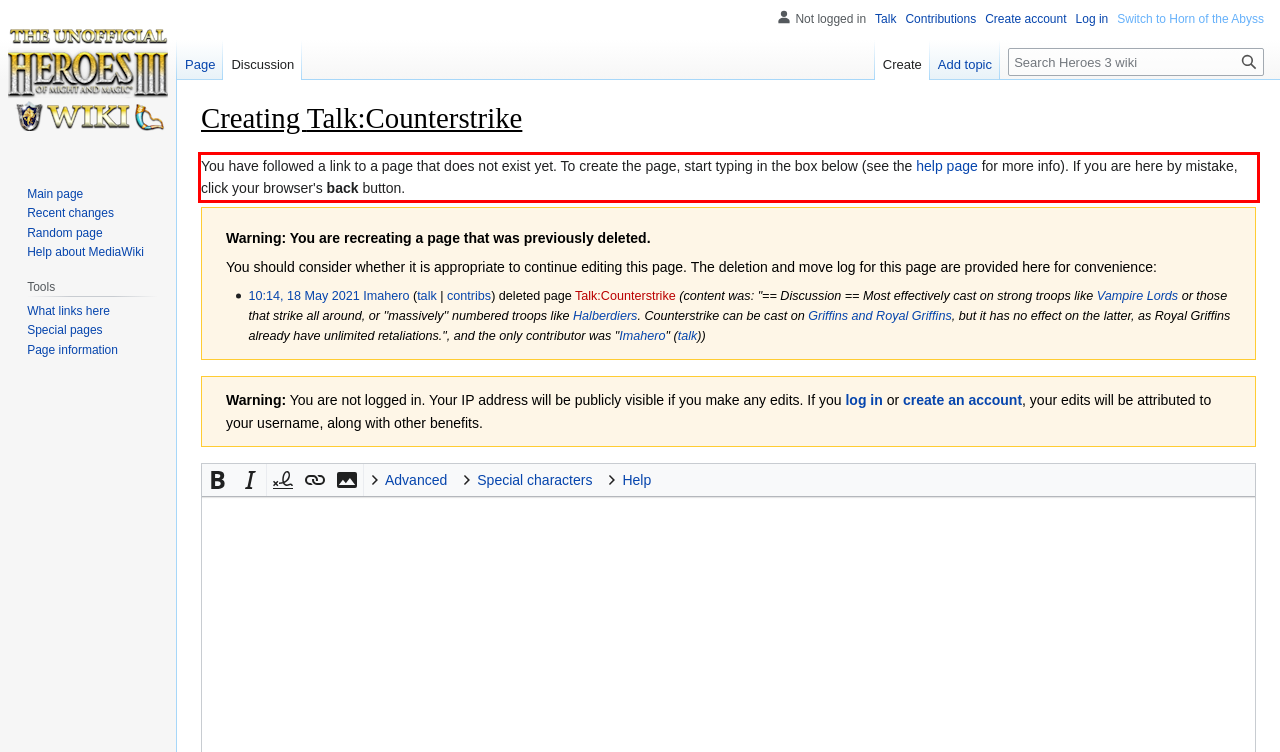With the given screenshot of a webpage, locate the red rectangle bounding box and extract the text content using OCR.

You have followed a link to a page that does not exist yet. To create the page, start typing in the box below (see the help page for more info). If you are here by mistake, click your browser's back button.